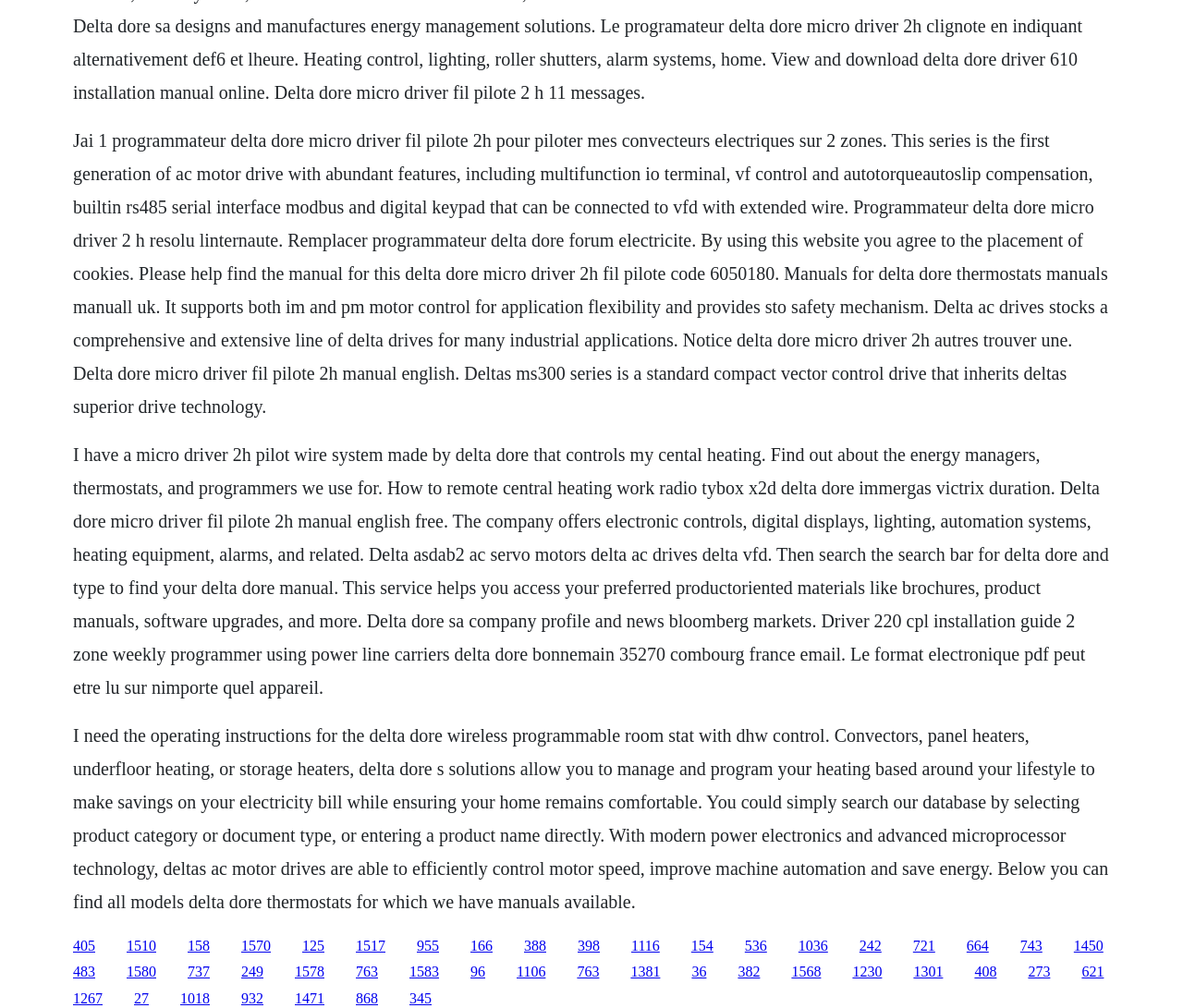Find the bounding box coordinates for the area you need to click to carry out the instruction: "Click the link to find manuals for Delta Dore thermostats". The coordinates should be four float numbers between 0 and 1, indicated as [left, top, right, bottom].

[0.062, 0.93, 0.08, 0.946]